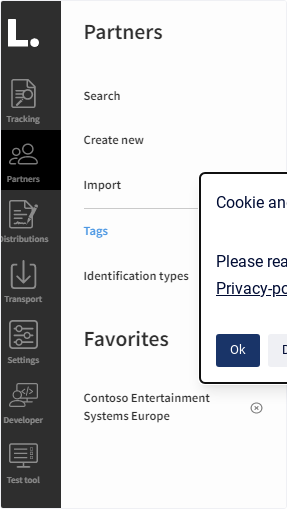What is listed in the Favorites section?
Refer to the image and respond with a one-word or short-phrase answer.

Contoso Entertainment Systems Europe